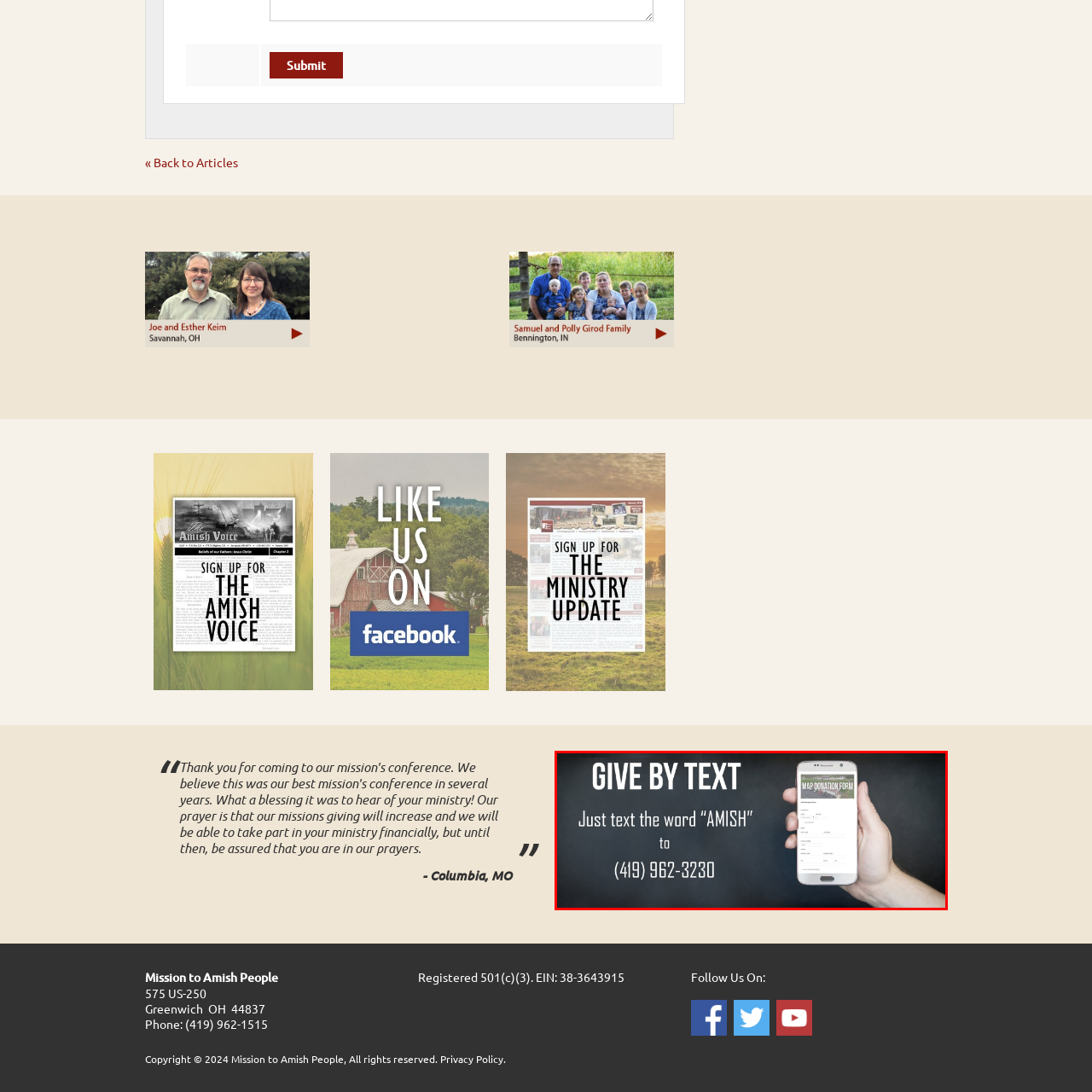Please scrutinize the image encapsulated by the red bounding box and provide an elaborate answer to the next question based on the details in the image: What is the keyword to be texted for donation?

According to the instructions on the phone's screen, the keyword 'AMISH' needs to be texted to the provided phone number in order to make a donation.